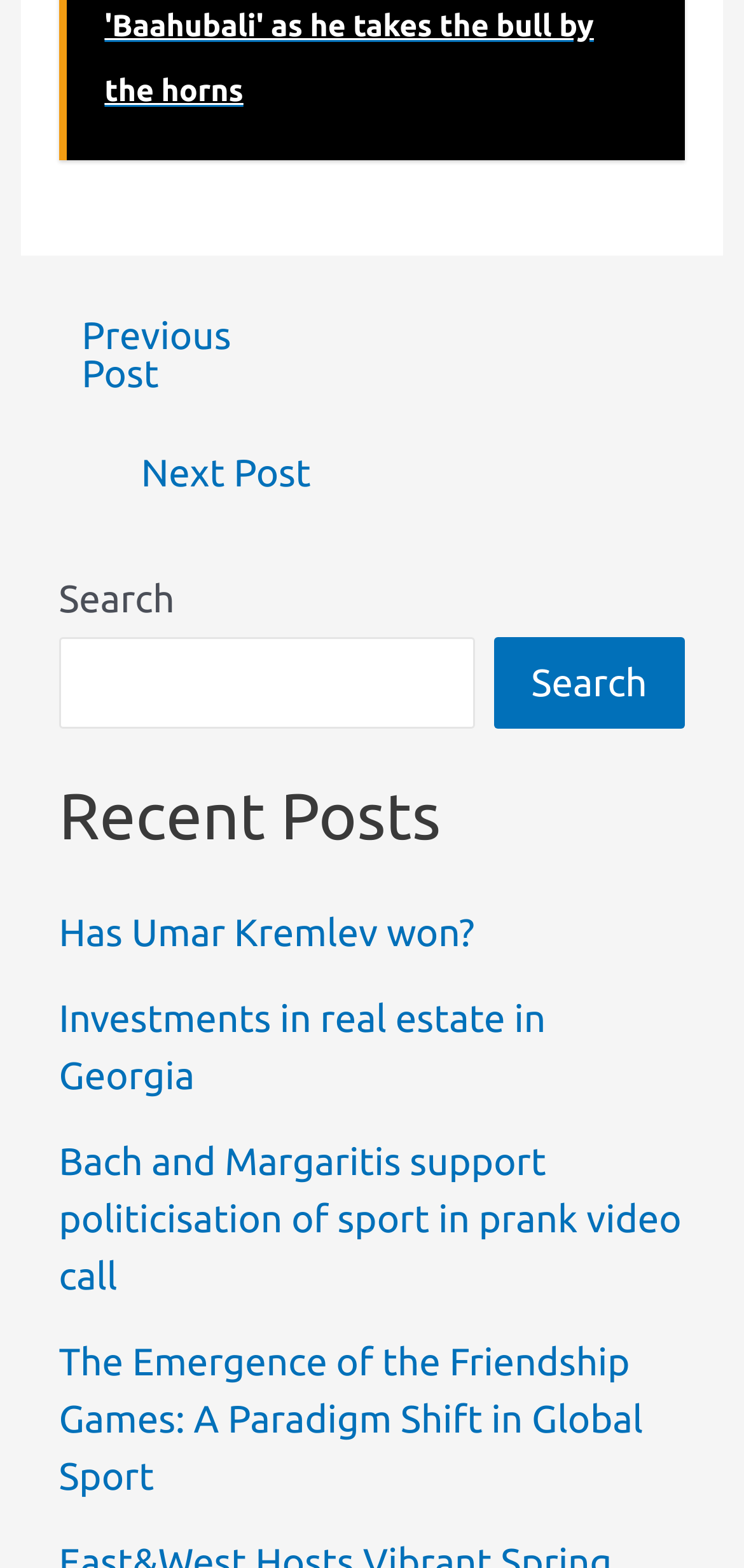Please answer the following question using a single word or phrase: 
What is the topic of the first post?

Umar Kremlev